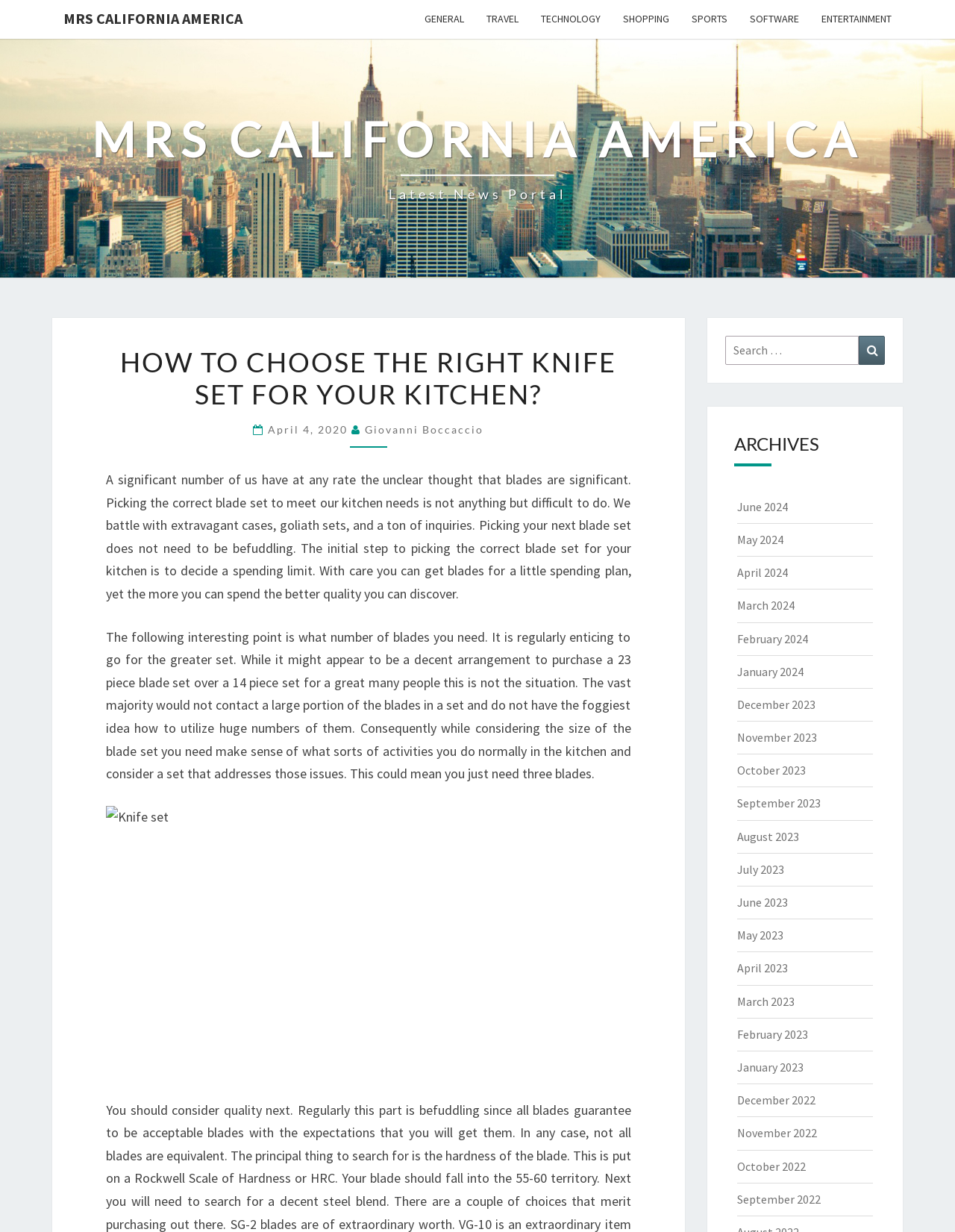Explain in detail what is displayed on the webpage.

This webpage is about choosing the right knife set for your kitchen. At the top, there is a navigation menu with links to different categories such as "General", "Travel", "Technology", and more. Below the navigation menu, there is a header section with the title "MRS CALIFORNIA AMERICA Latest News Portal" and a subheading "HOW TO CHOOSE THE RIGHT KNIFE SET FOR YOUR KITCHEN?".

The main content of the webpage is divided into two sections. On the left side, there is a section with a heading "HOW TO CHOOSE THE RIGHT KNIFE SET FOR YOUR KITCHEN?" followed by a paragraph of text discussing the importance of choosing the right knife set for your kitchen. The text explains that picking the correct blade set does not have to be confusing and provides tips on how to do so. Below the text, there is an image of a knife set.

On the right side, there is a search bar with a button labeled "Search". Below the search bar, there is a section with a heading "ARCHIVES" followed by a list of links to different months and years, ranging from June 2024 to December 2022.

At the very top of the webpage, there is a link to "MRS CALIFORNIA AMERICA" and a link to the latest news portal.